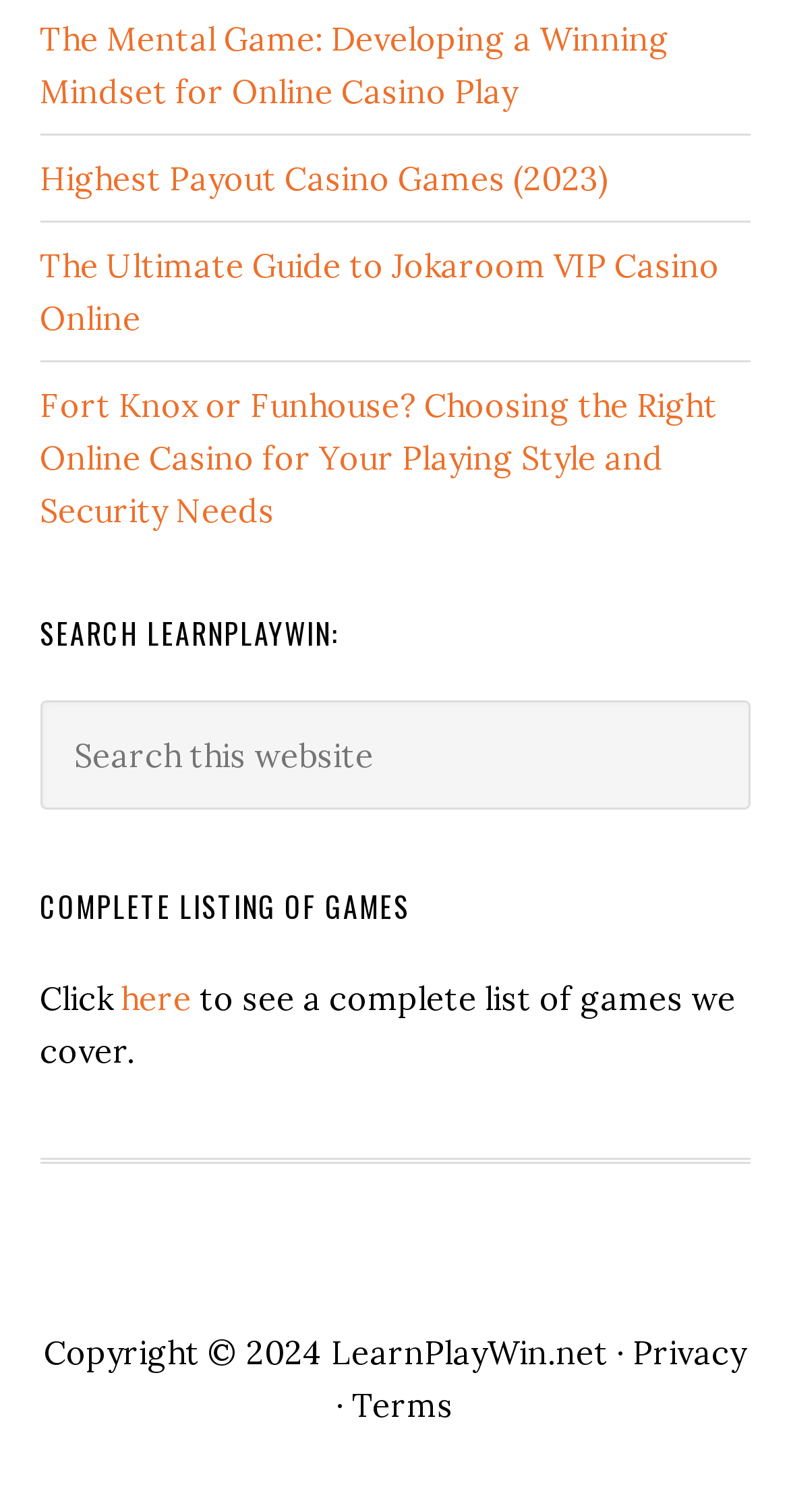Use a single word or phrase to answer the following:
What is the text of the first link on the webpage?

The Mental Game: Developing a Winning Mindset for Online Casino Play